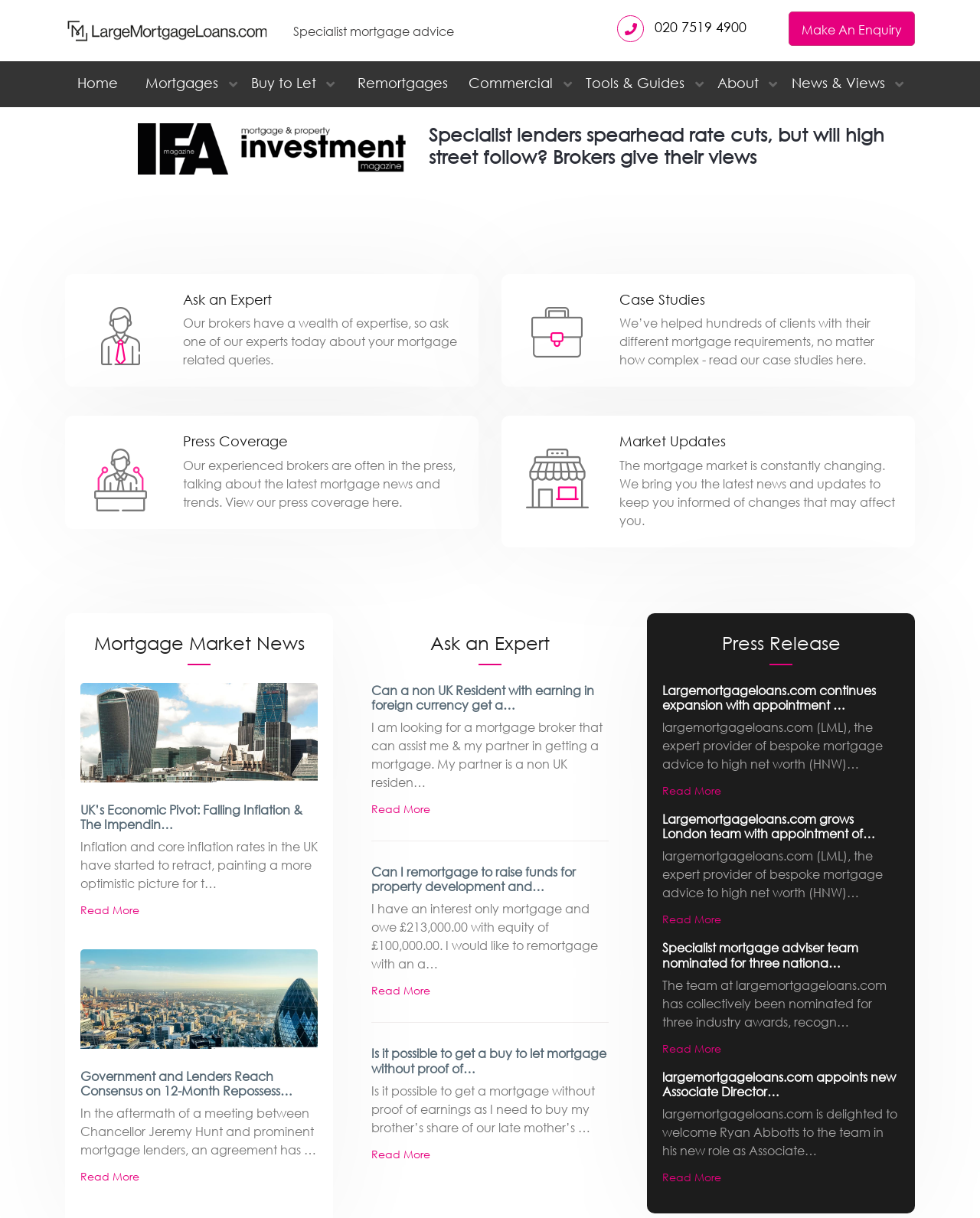Pinpoint the bounding box coordinates of the element to be clicked to execute the instruction: "Go to ABOUT US page".

None